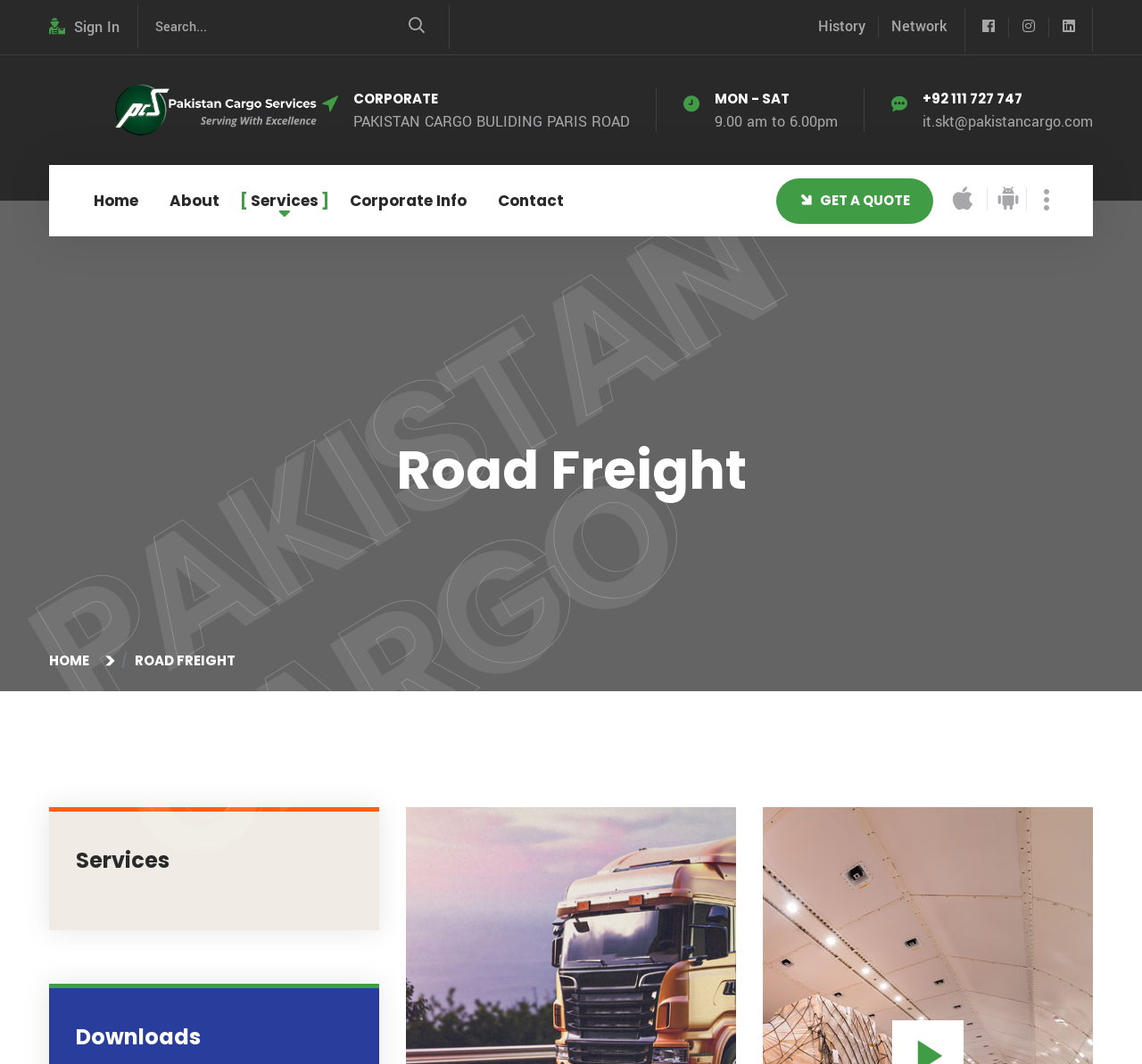Indicate the bounding box coordinates of the clickable region to achieve the following instruction: "Search for something."

[0.136, 0.015, 0.355, 0.037]